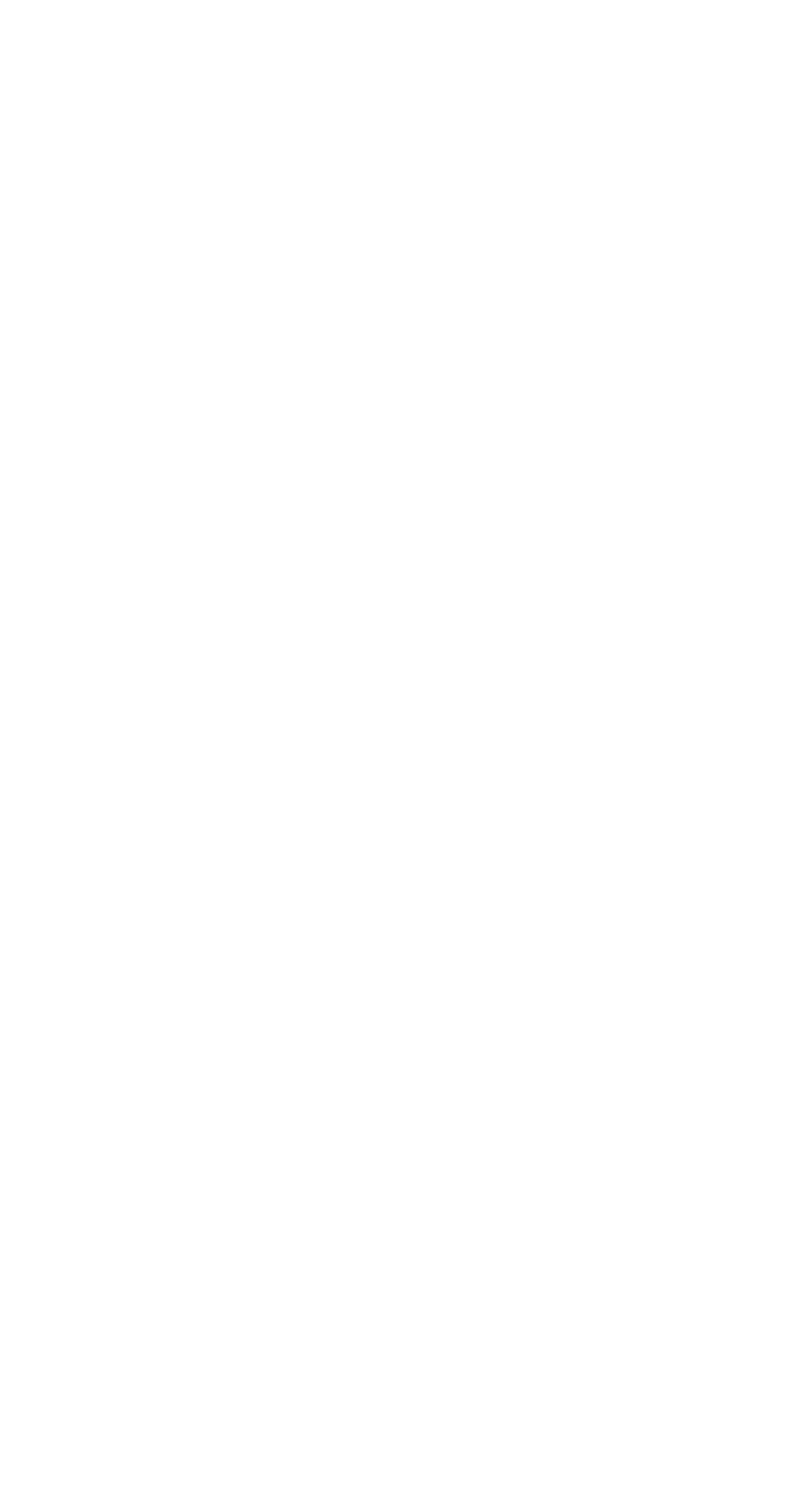Please find the bounding box coordinates for the clickable element needed to perform this instruction: "enter your name".

[0.051, 0.682, 0.769, 0.73]